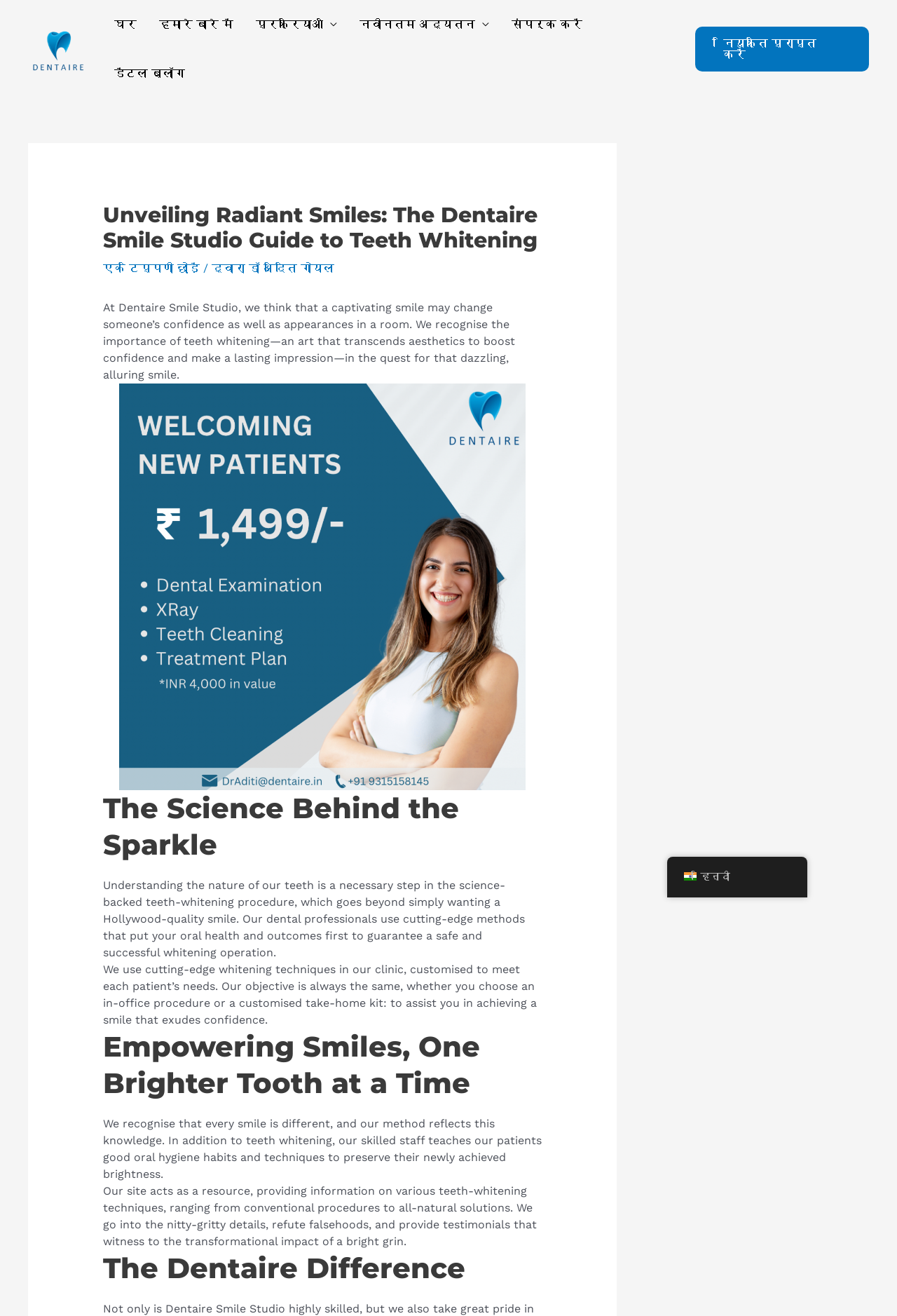What is the location of the 'Book an Appointment' link?
Refer to the image and give a detailed answer to the query.

The 'Book an Appointment' link is located at the bottom right corner of the webpage, with a bounding box coordinate of [0.775, 0.02, 0.969, 0.054].